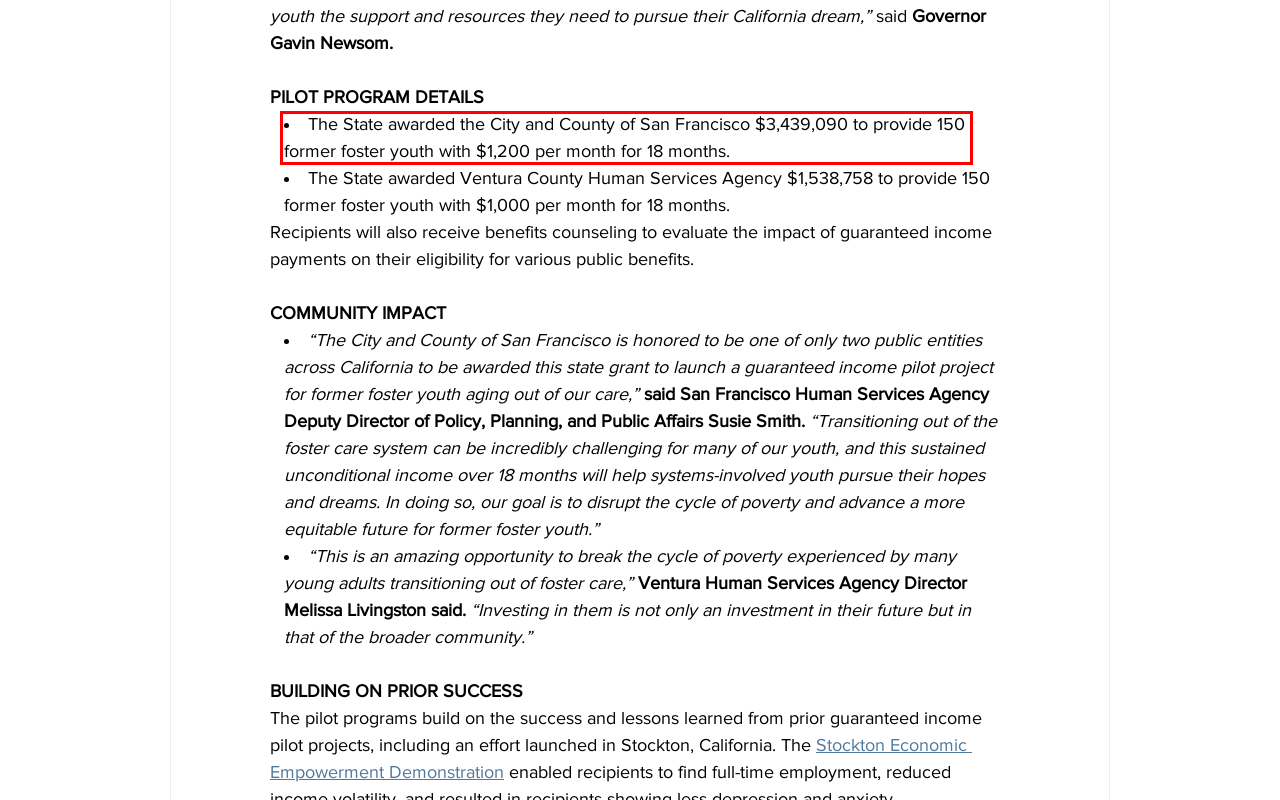Please look at the webpage screenshot and extract the text enclosed by the red bounding box.

The State awarded the City and County of San Francisco $3,439,090 to provide 150 former foster youth with $1,200 per month for 18 months.